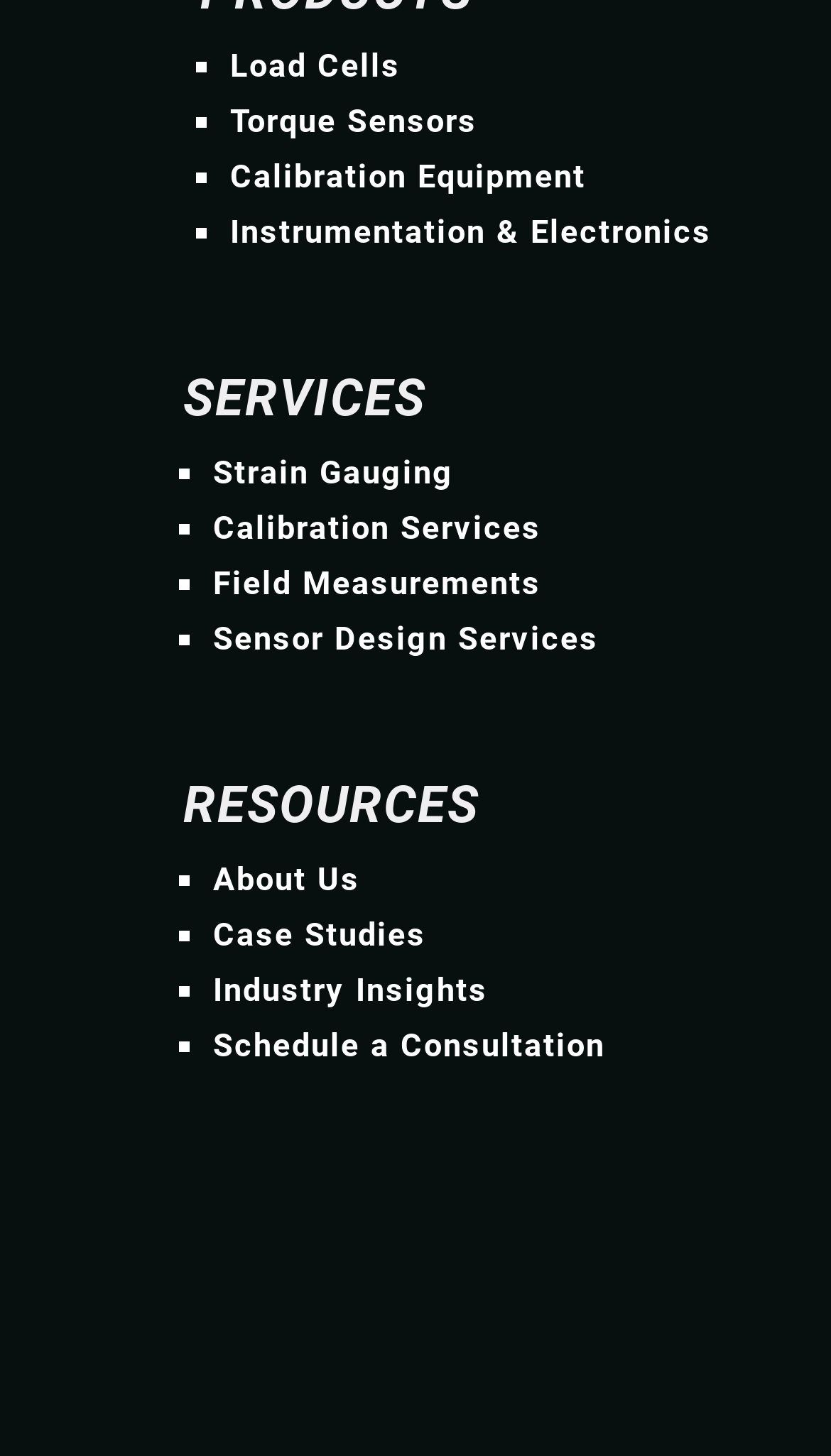Please find the bounding box for the UI component described as follows: "Load Cells".

[0.277, 0.032, 0.482, 0.058]